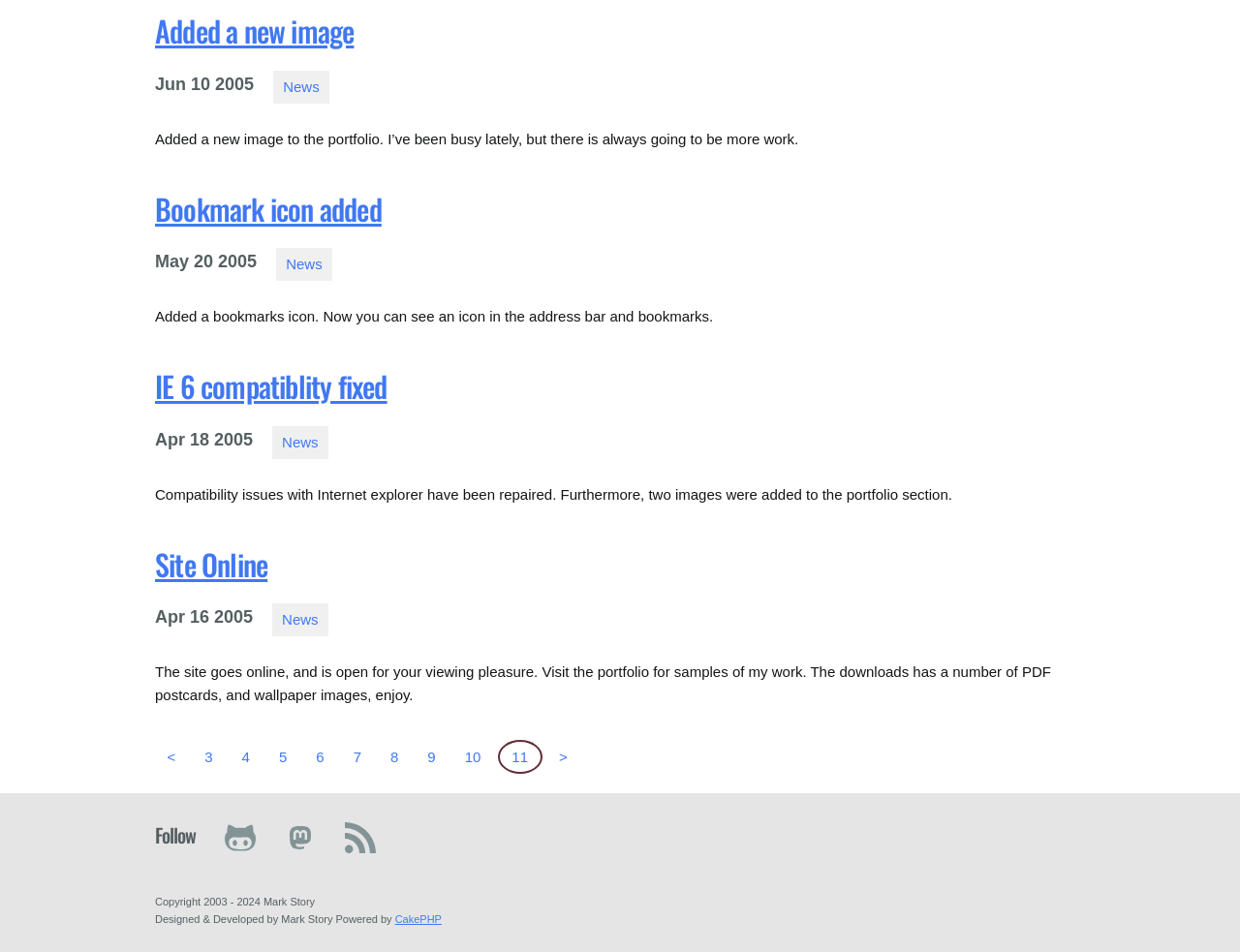Using the given description, provide the bounding box coordinates formatted as (top-left x, top-left y, bottom-right x, bottom-right y), with all values being floating point numbers between 0 and 1. Description: Added a new image

[0.125, 0.009, 0.285, 0.055]